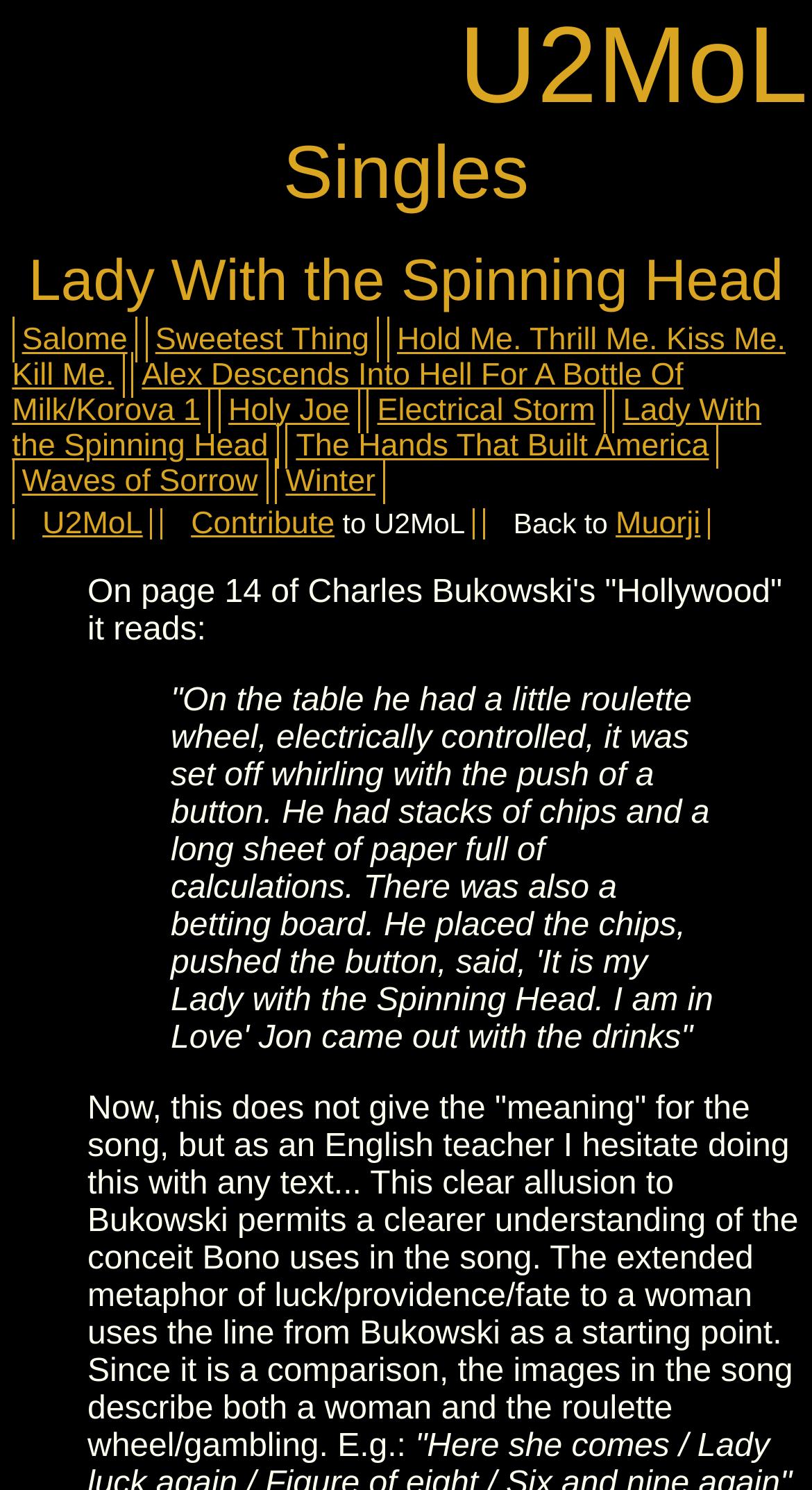What is the title of the first song?
Provide a detailed and extensive answer to the question.

I looked at the first link element and found that the title of the first song is 'Salome'.